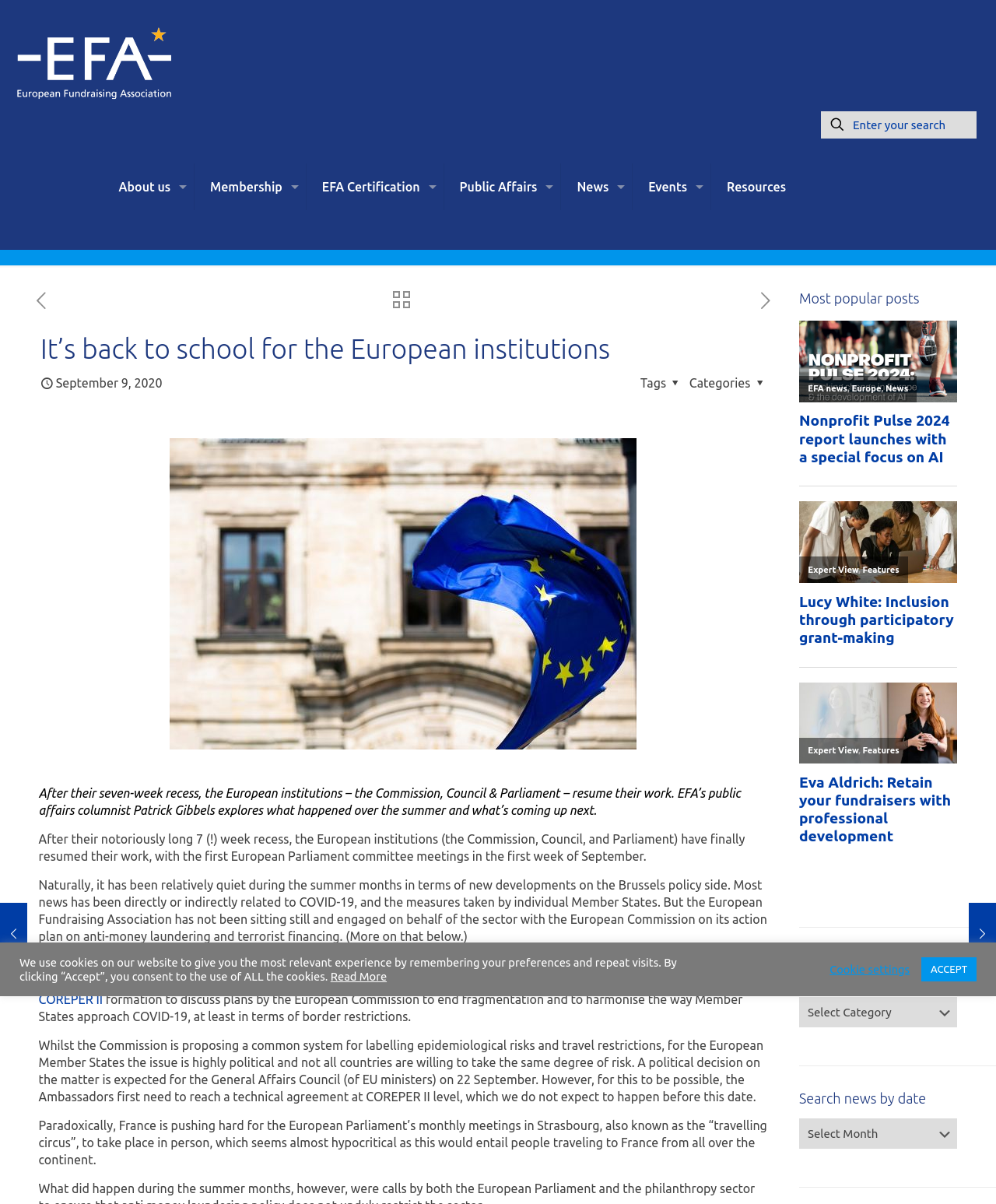Determine the bounding box coordinates for the clickable element required to fulfill the instruction: "Search for something". Provide the coordinates as four float numbers between 0 and 1, i.e., [left, top, right, bottom].

[0.824, 0.092, 0.98, 0.115]